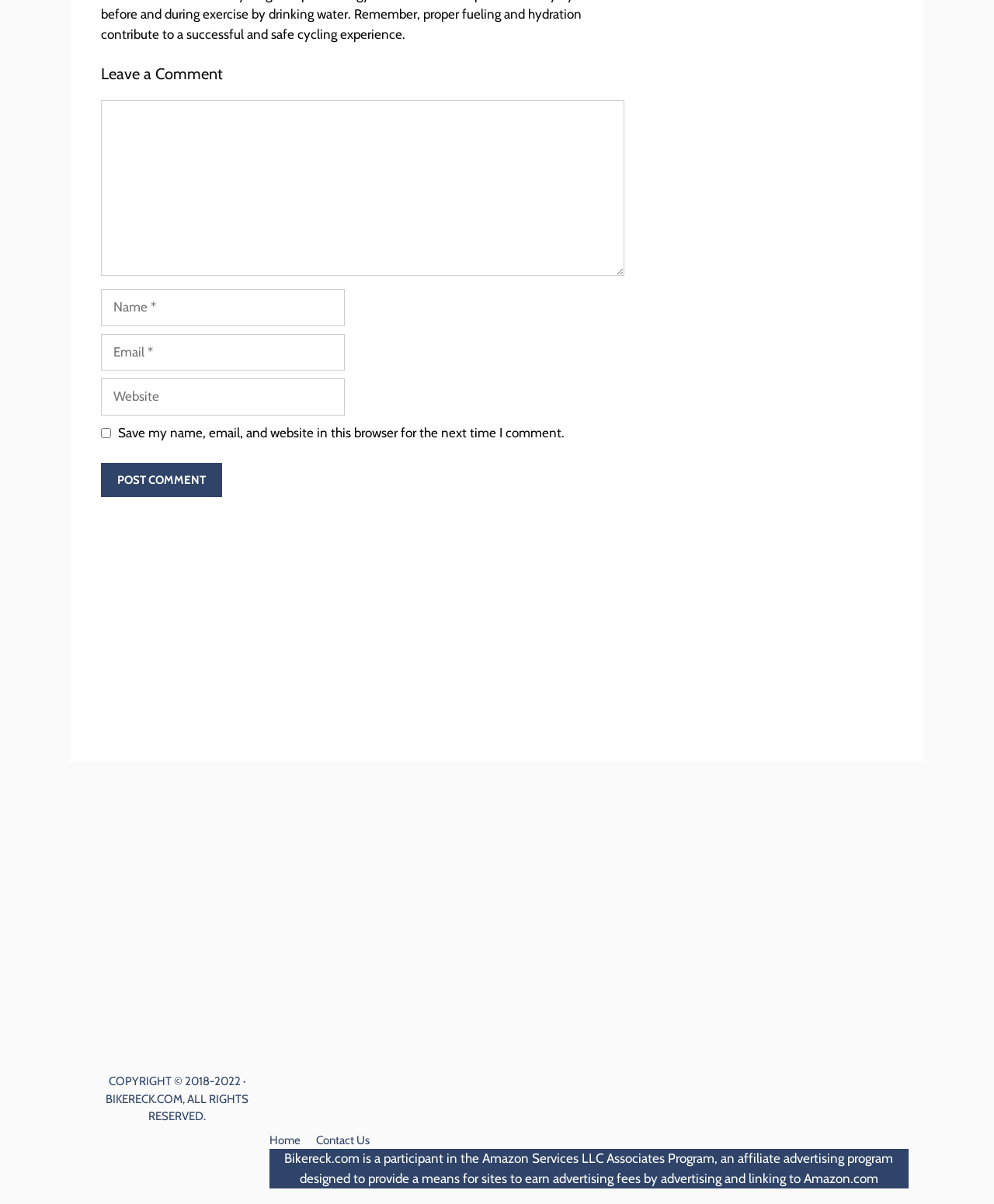Using the element description: "parent_node: Comment name="url" placeholder="Website"", determine the bounding box coordinates for the specified UI element. The coordinates should be four float numbers between 0 and 1, [left, top, right, bottom].

[0.102, 0.117, 0.347, 0.148]